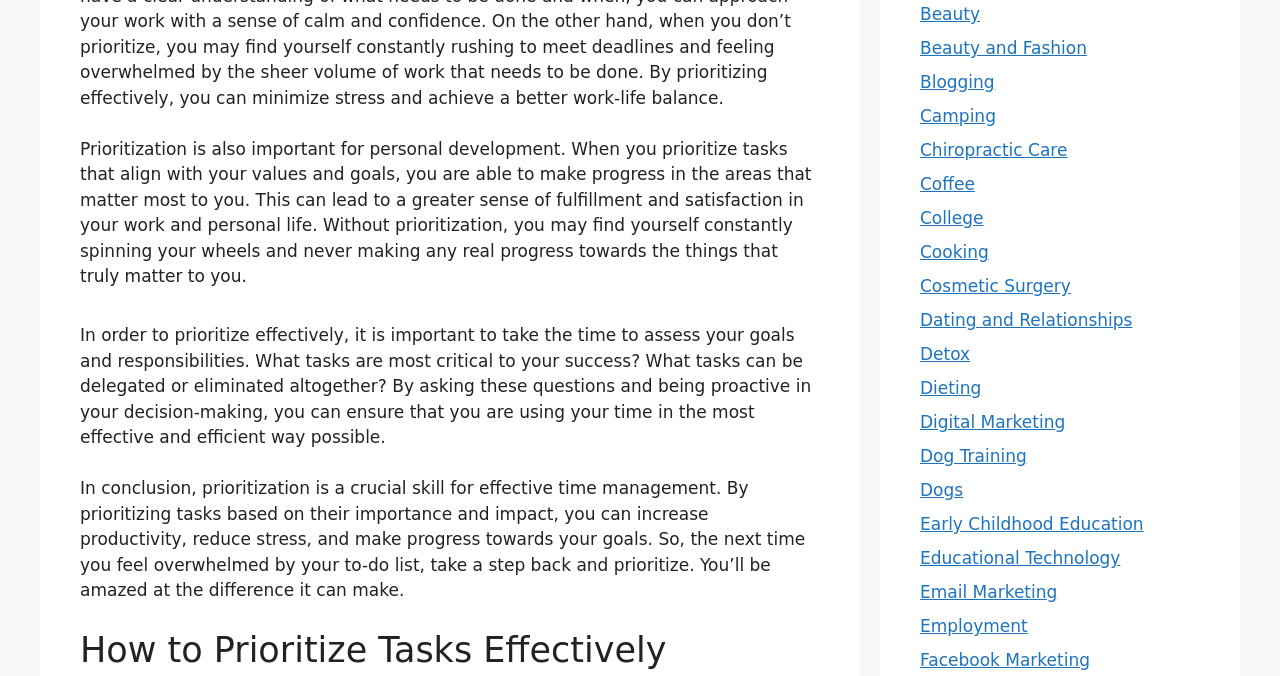Please give a succinct answer to the question in one word or phrase:
What is the main topic of the article?

Prioritization